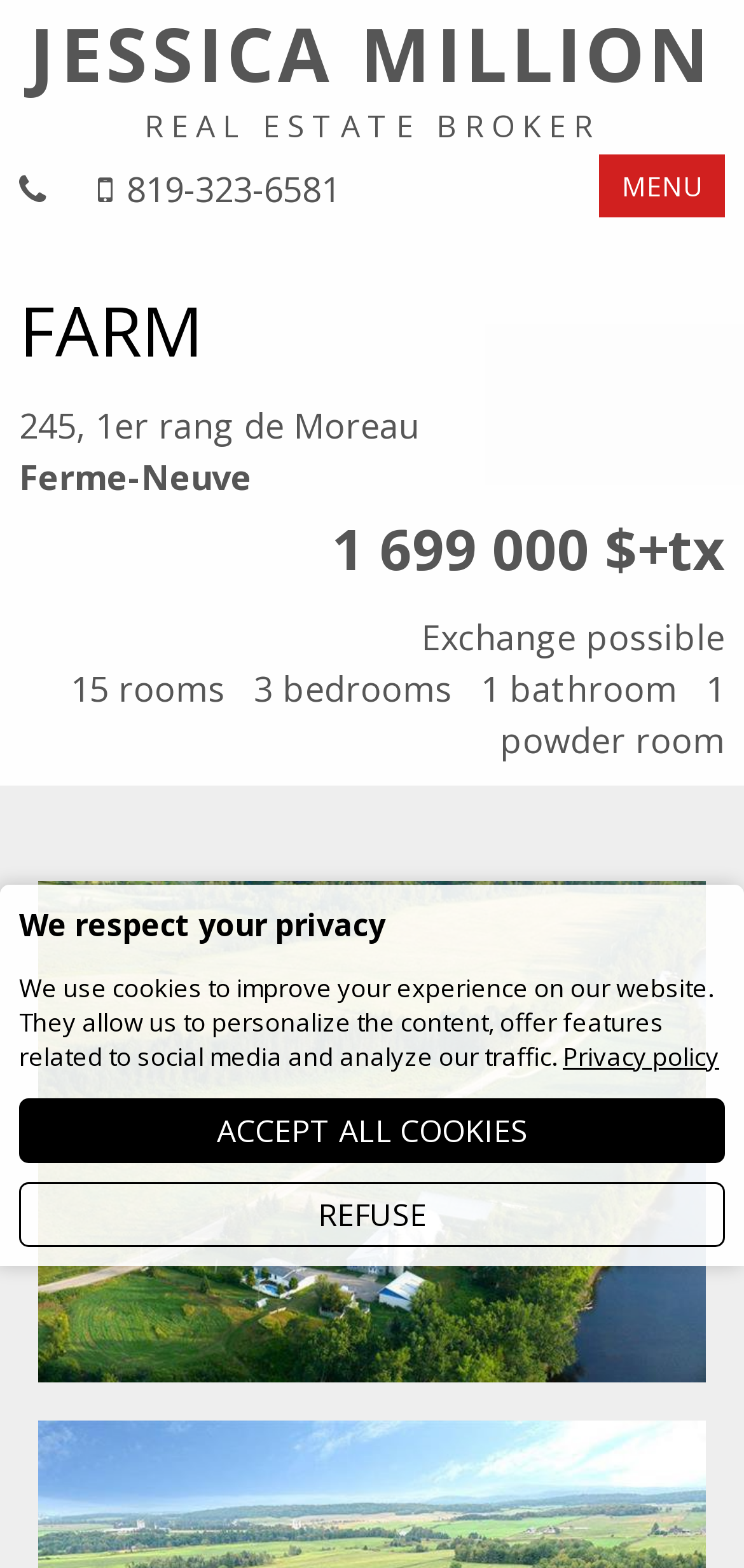Who is the real estate broker?
Please ensure your answer is as detailed and informative as possible.

The real estate broker's name is mentioned in the top section of the webpage, where it says 'JESSICA MILLION' followed by 'REAL ESTATE BROKER'.